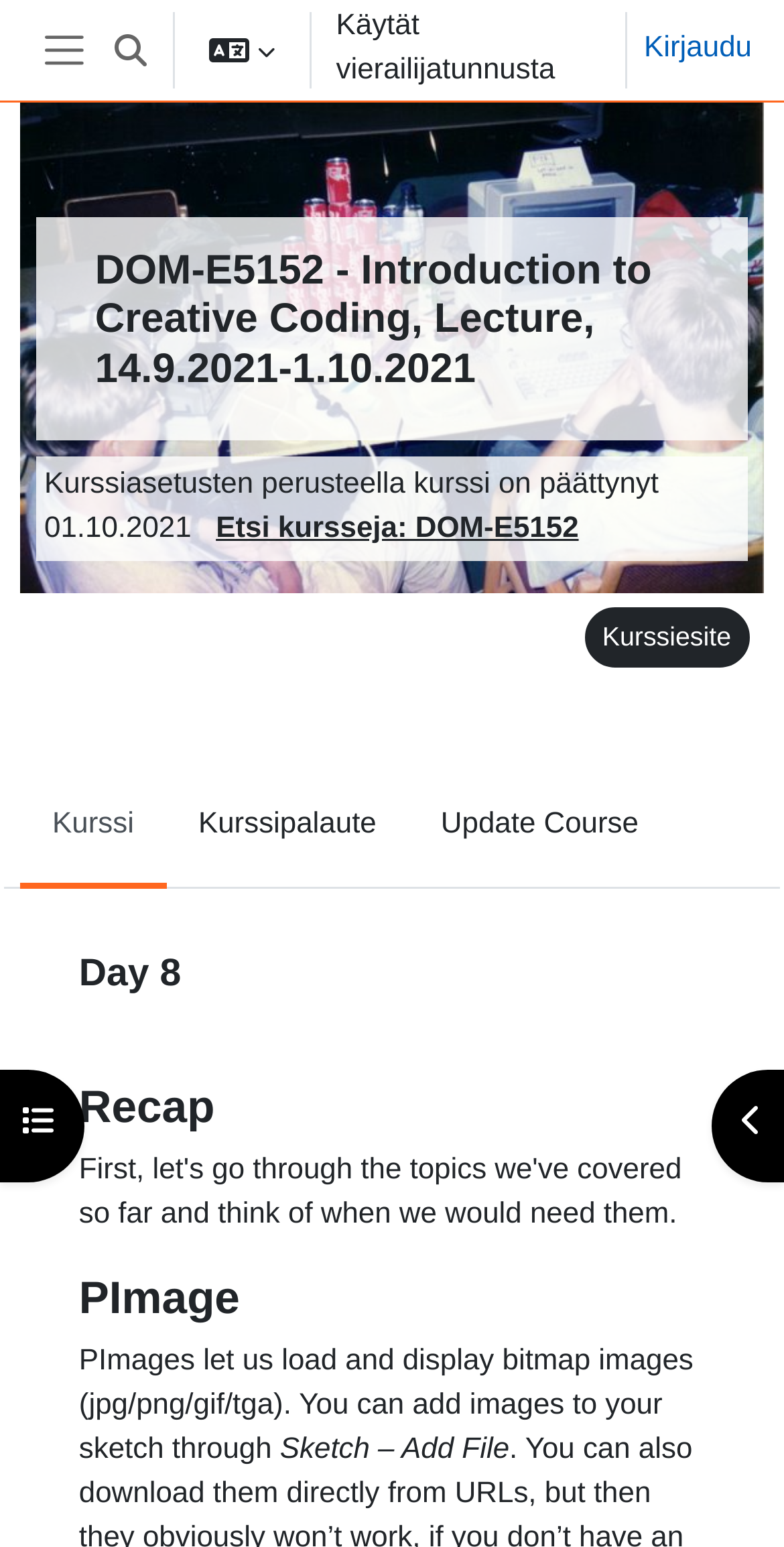Please respond in a single word or phrase: 
What can be added to the sketch?

Images